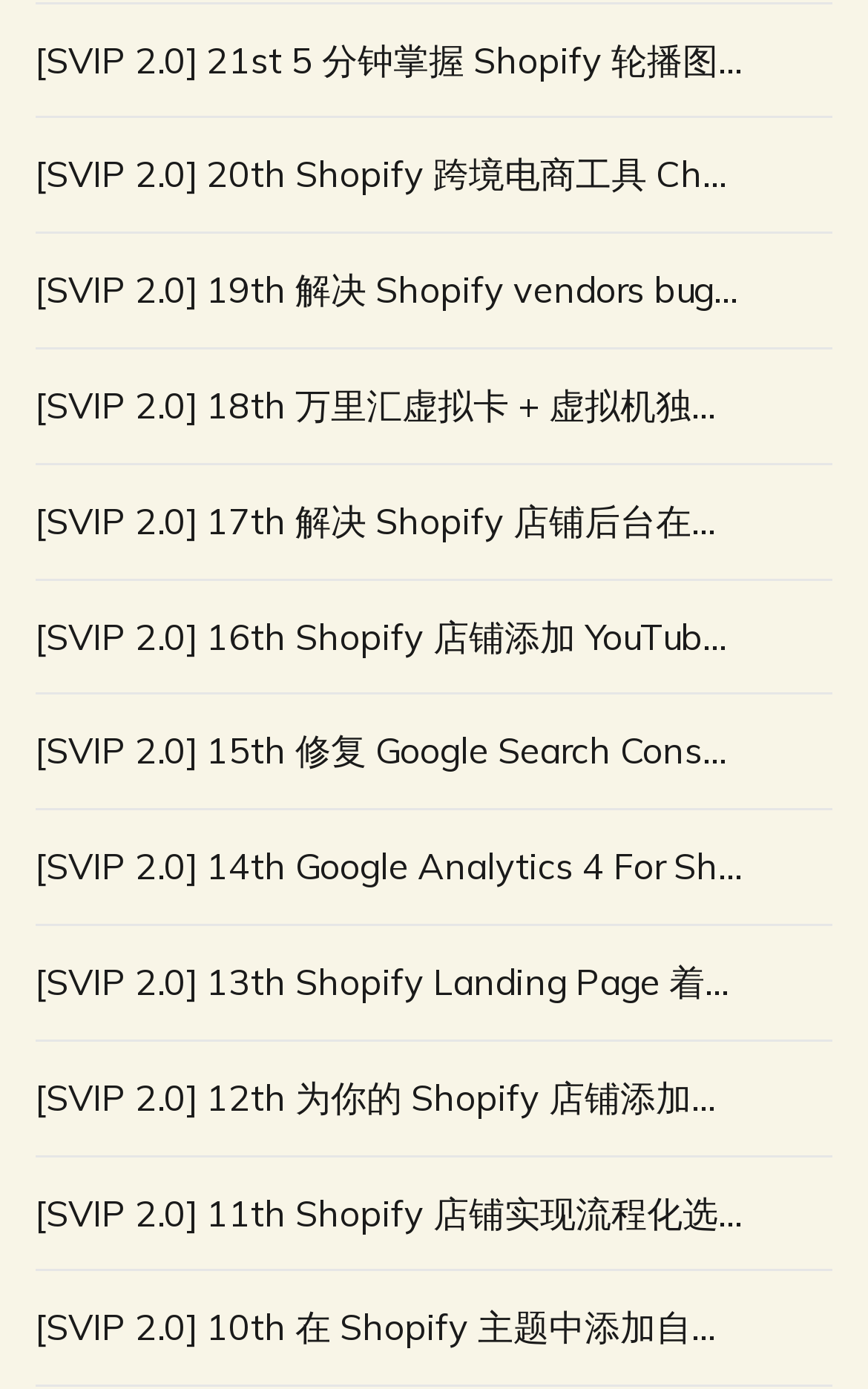Find and indicate the bounding box coordinates of the region you should select to follow the given instruction: "Explore the solution for registering new Shopify stores with virtual cards and virtual machines".

[0.04, 0.252, 0.96, 0.333]